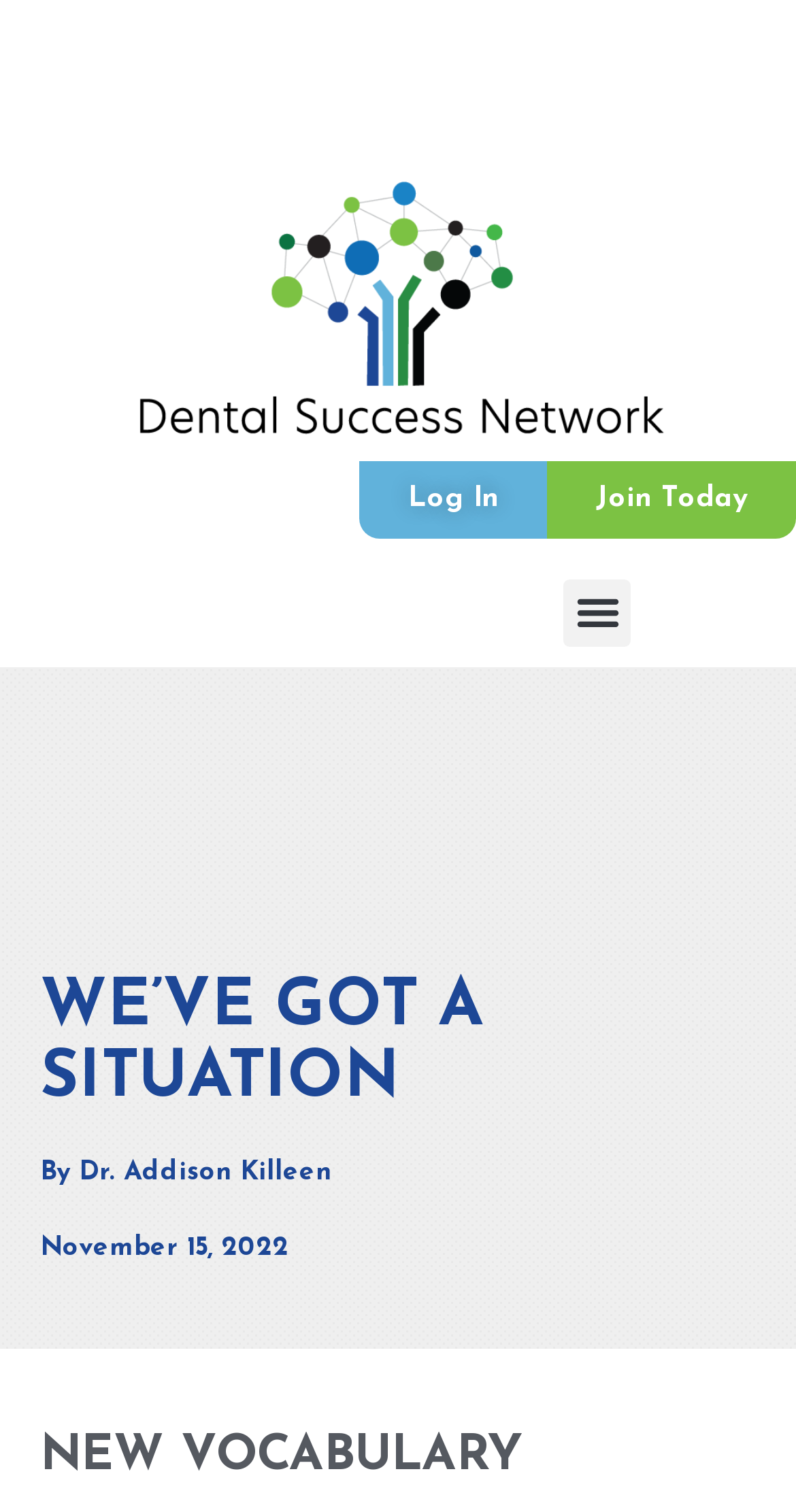Analyze the image and provide a detailed answer to the question: How many links are in the top section?

I counted the number of link elements in the top section of the webpage. There are three links: '', 'Log In', and 'Join Today'.